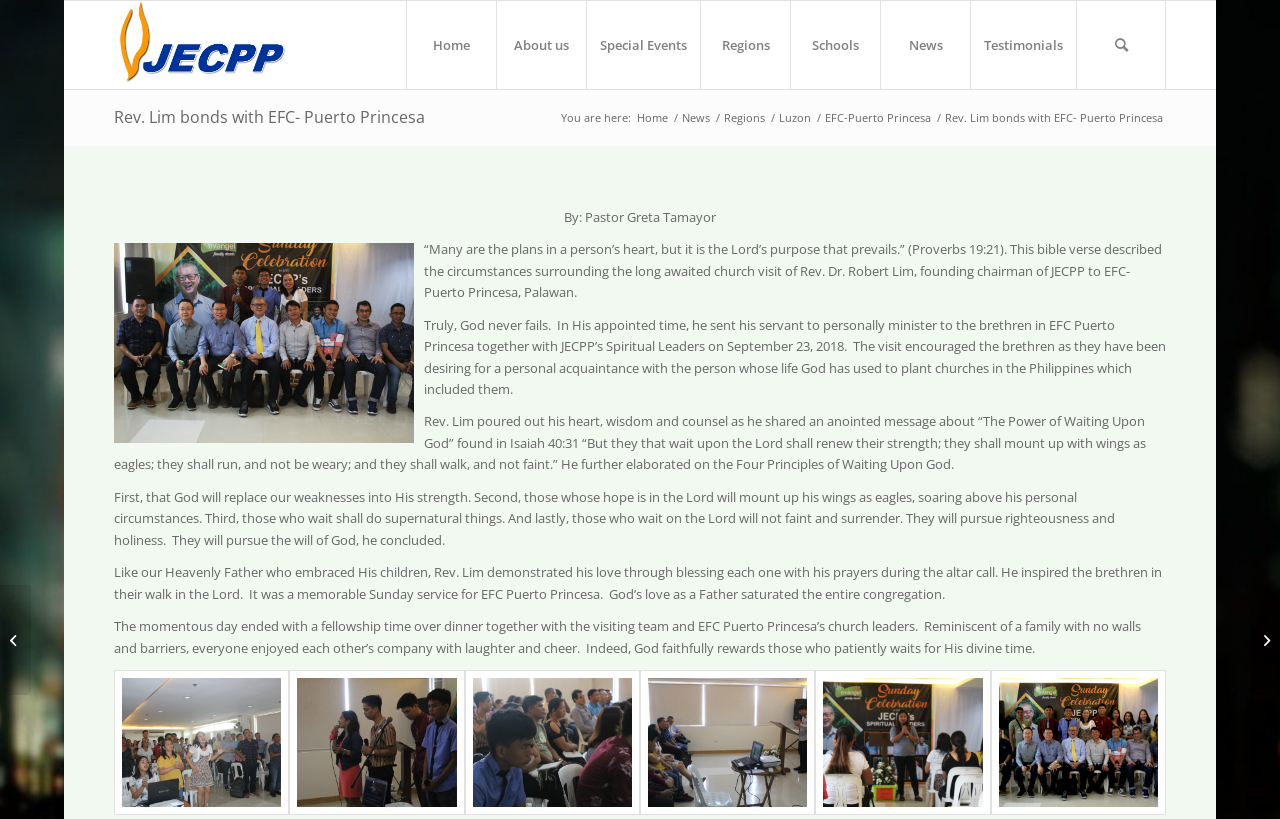Please indicate the bounding box coordinates for the clickable area to complete the following task: "Read the 'EFC Veterans, QC turns 5' news article". The coordinates should be specified as four float numbers between 0 and 1, i.e., [left, top, right, bottom].

[0.0, 0.714, 0.024, 0.849]